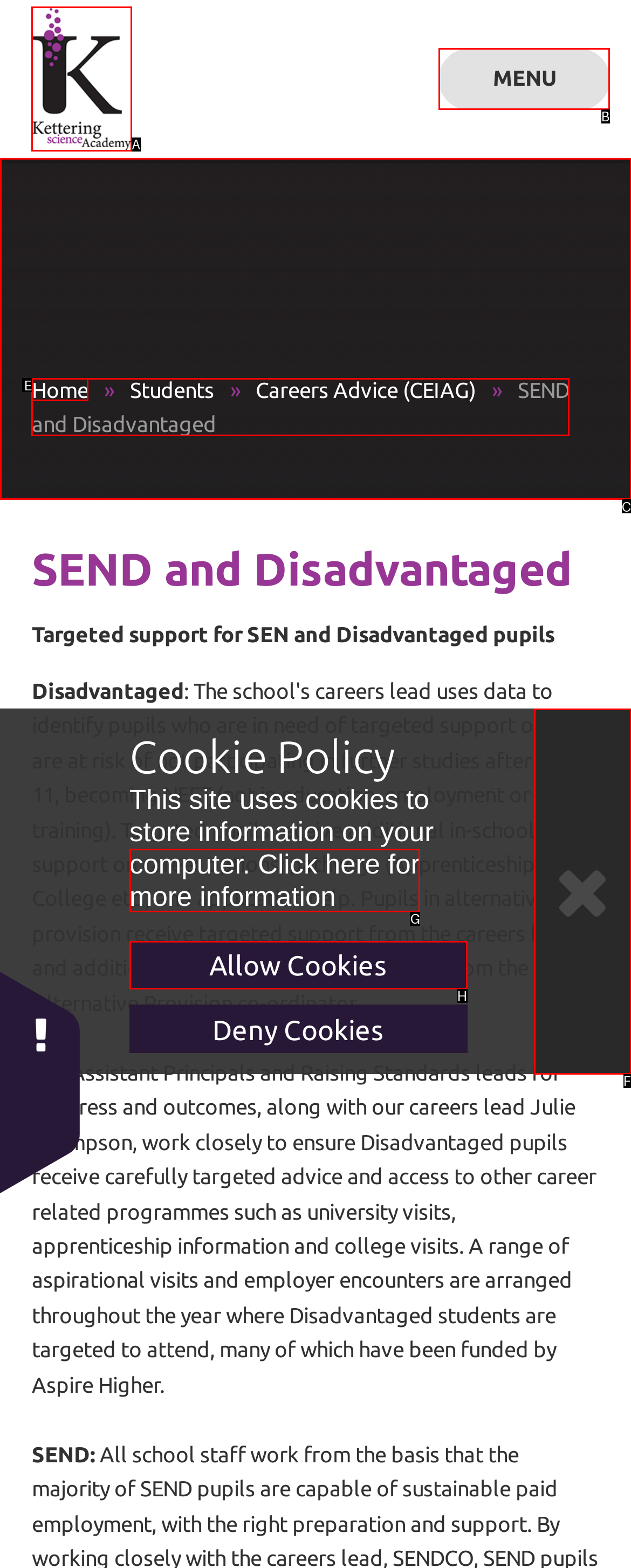Tell me which option best matches the description: Click here for more information
Answer with the option's letter from the given choices directly.

G